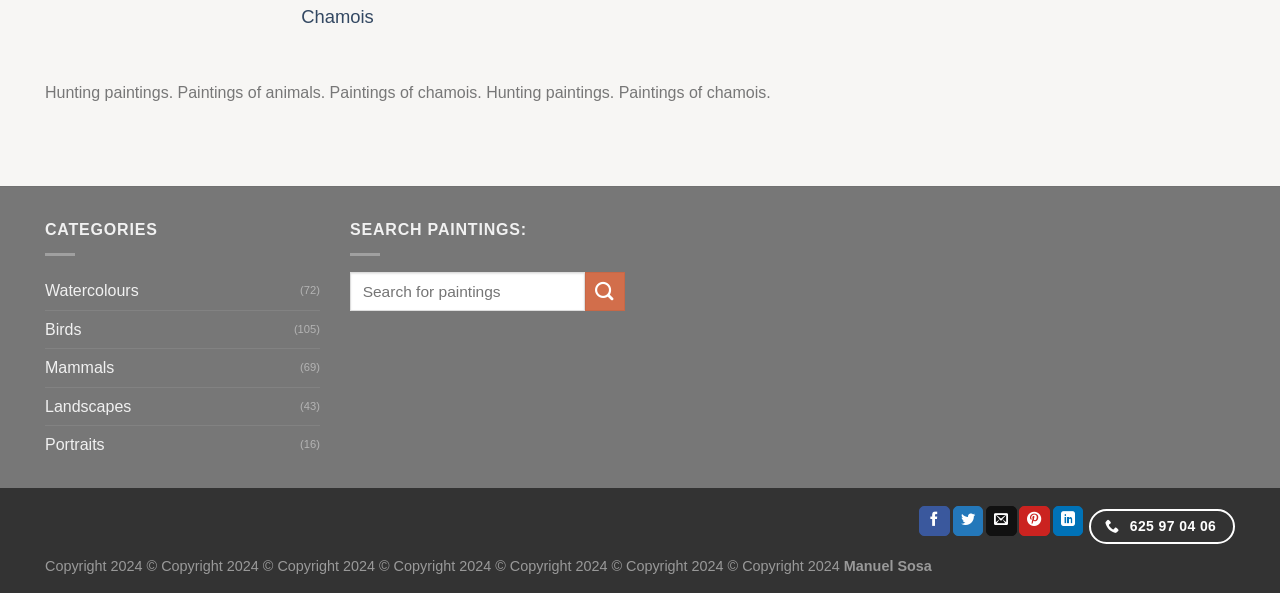Indicate the bounding box coordinates of the element that must be clicked to execute the instruction: "Share on Facebook". The coordinates should be given as four float numbers between 0 and 1, i.e., [left, top, right, bottom].

[0.718, 0.853, 0.742, 0.904]